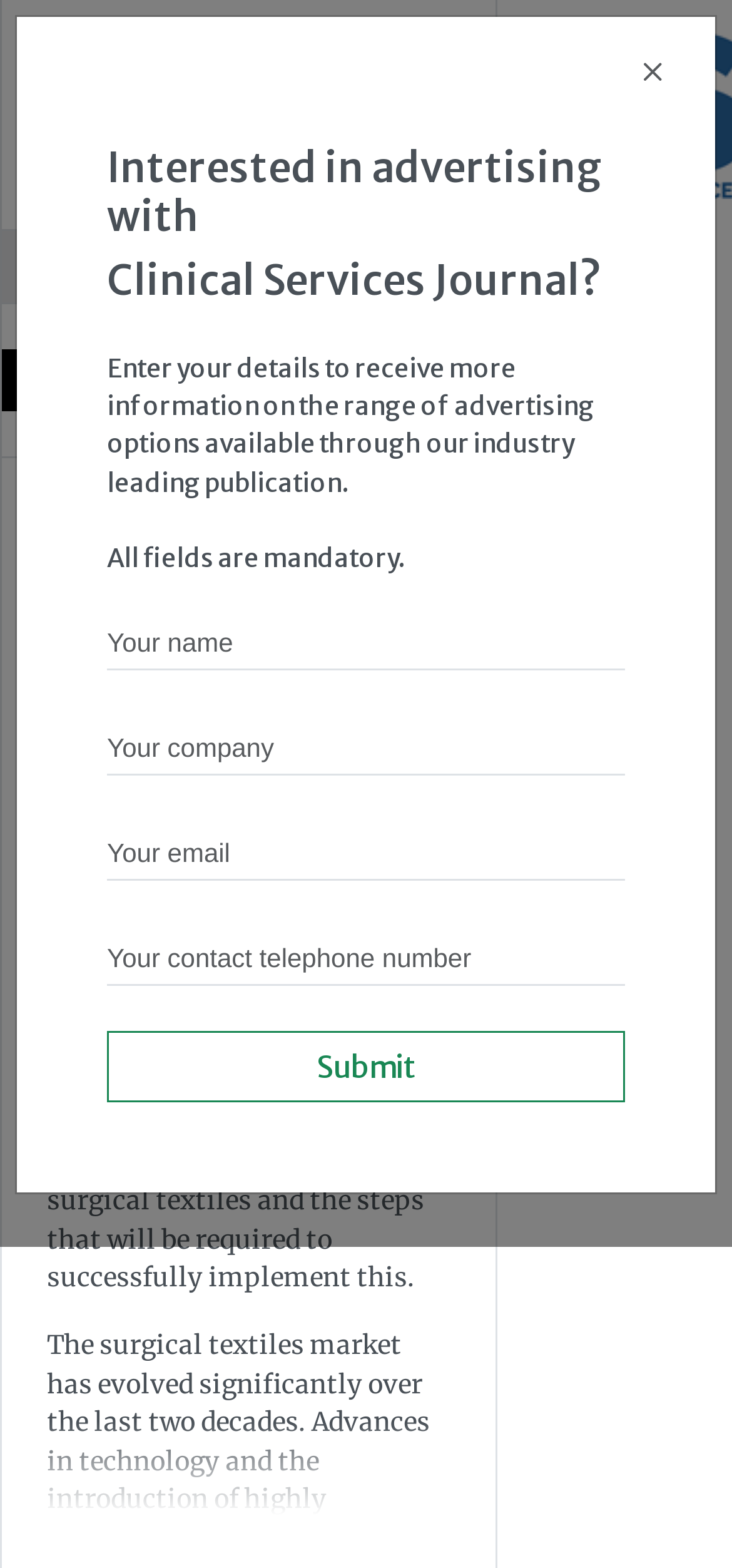Refer to the screenshot and give an in-depth answer to this question: What is the purpose of the form?

The purpose of the form can be determined by reading the static text element with the content 'Enter your details to receive more information on the range of advertising options available through our industry leading publication.' which explains the purpose of the form.